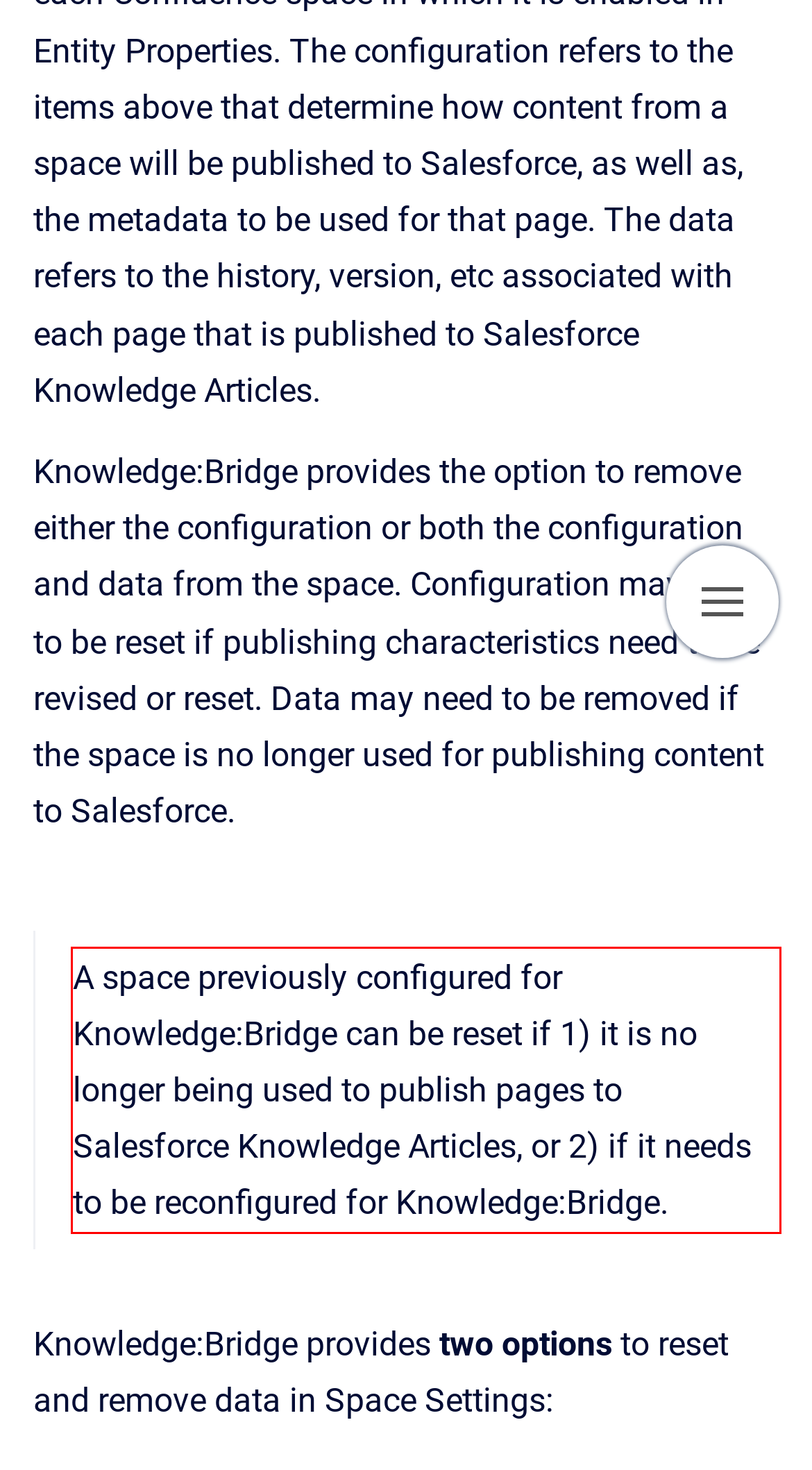Identify the text inside the red bounding box in the provided webpage screenshot and transcribe it.

A space previously configured for Knowledge:Bridge can be reset if 1) it is no longer being used to publish pages to Salesforce Knowledge Articles, or 2) if it needs to be reconfigured for Knowledge:Bridge.